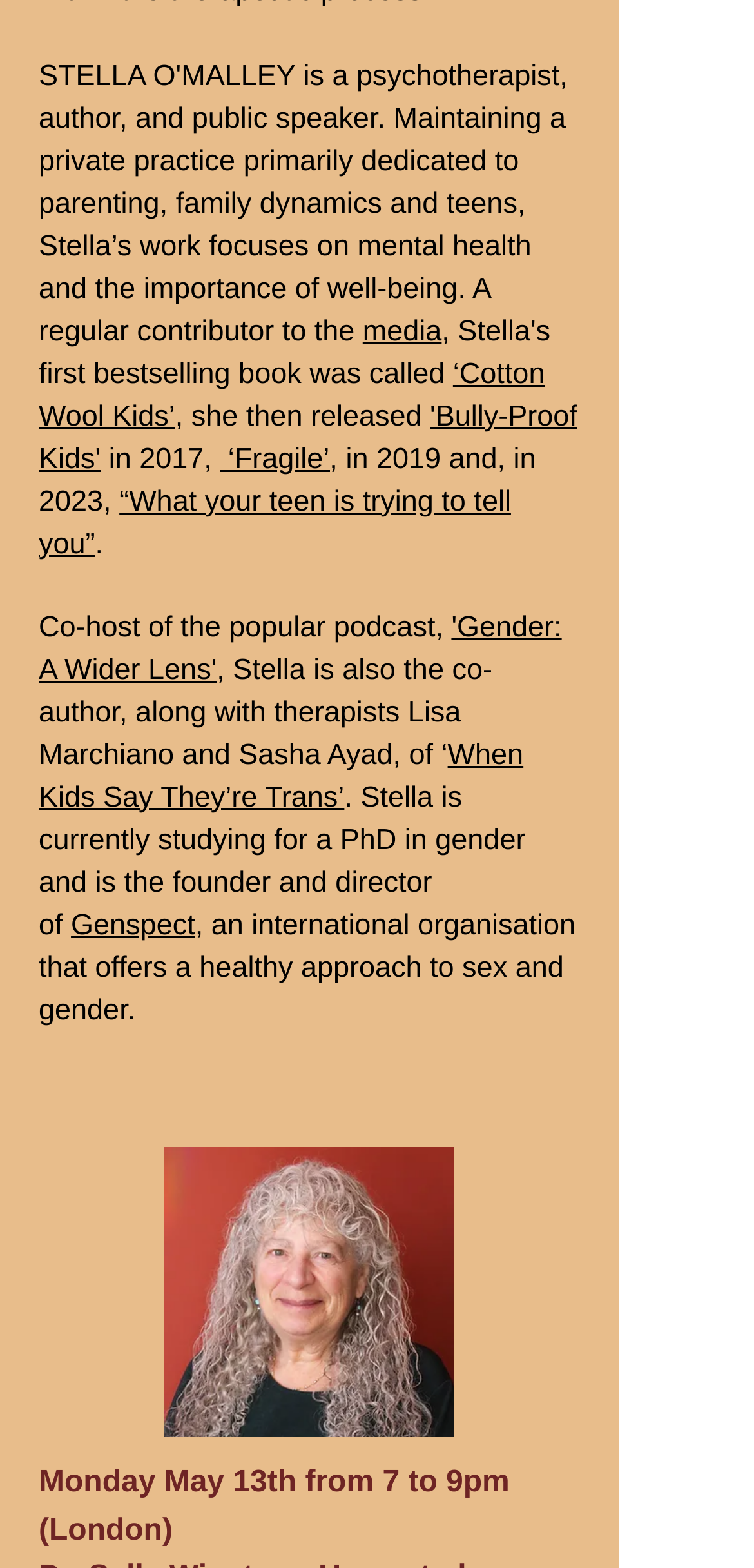What is the title of a book written by Stella and others?
Refer to the image and provide a one-word or short phrase answer.

When Kids Say They’re Trans